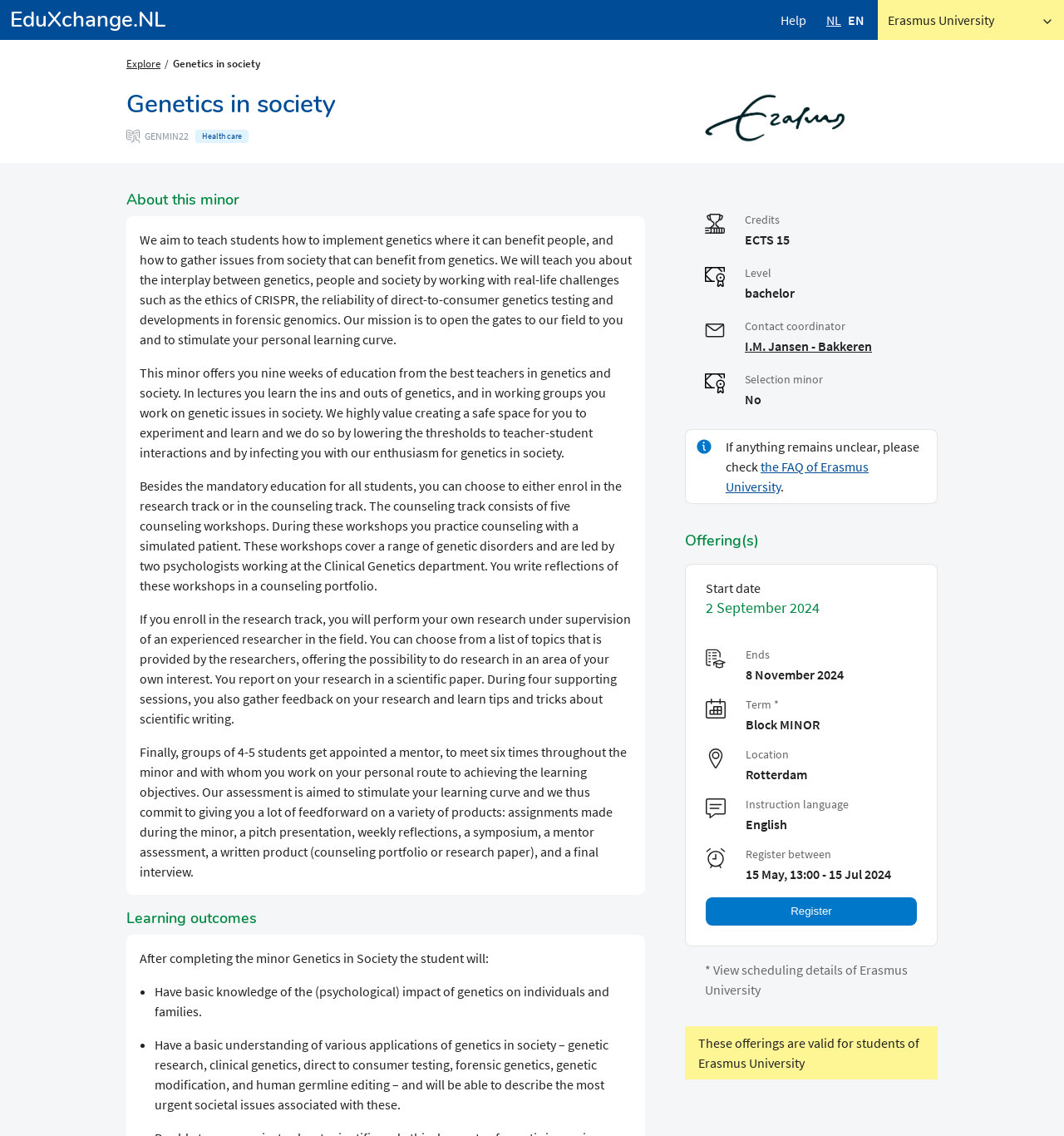Determine the bounding box coordinates of the clickable element to complete this instruction: "Click the 'Register' button". Provide the coordinates in the format of four float numbers between 0 and 1, [left, top, right, bottom].

[0.663, 0.79, 0.862, 0.815]